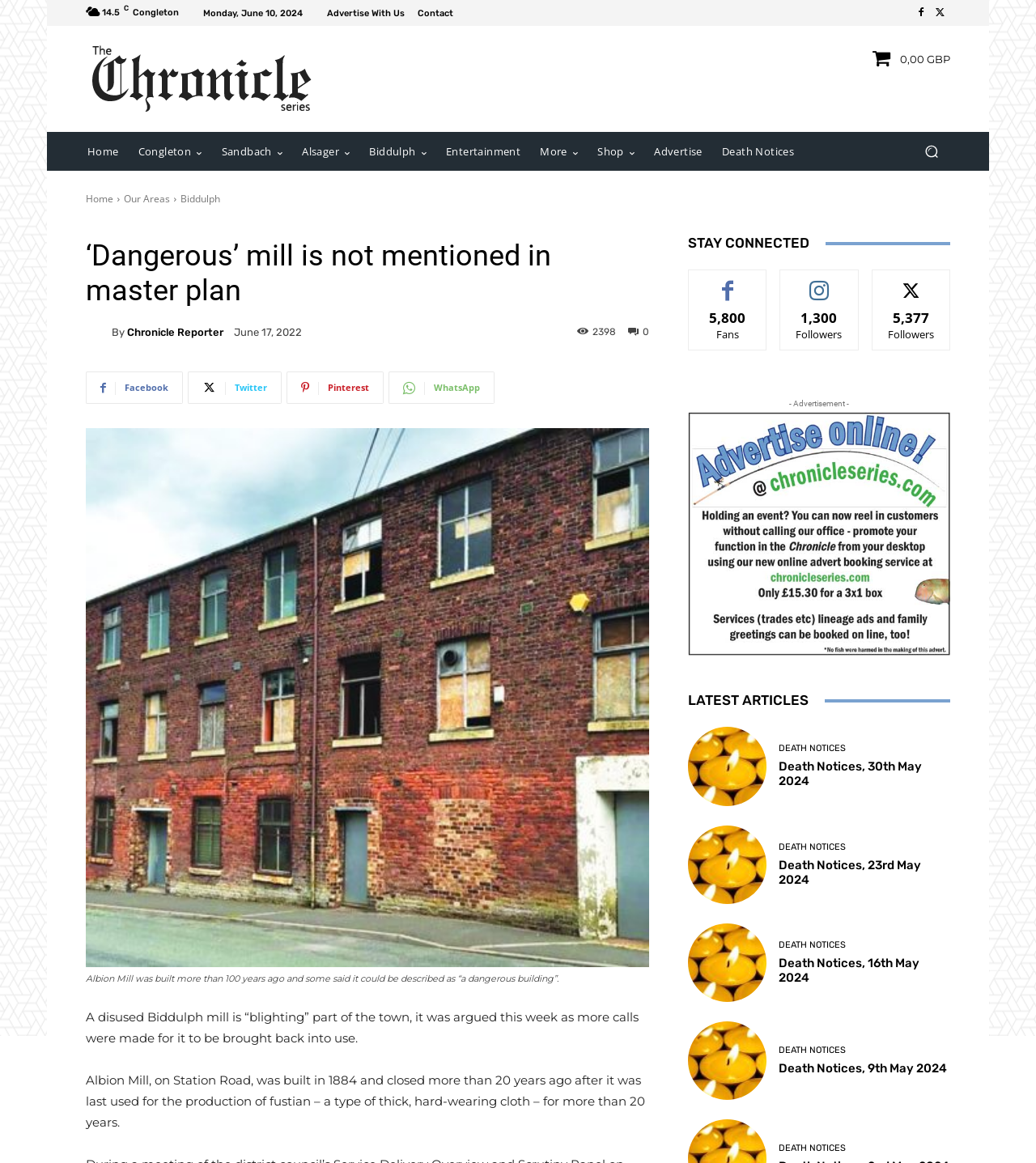Please provide a comprehensive response to the question below by analyzing the image: 
What is the name of the mill mentioned in the article?

I found the answer by reading the article's content, specifically the sentence 'Albion Mill was built more than 100 years ago and some said it could be described as “a dangerous building”.'